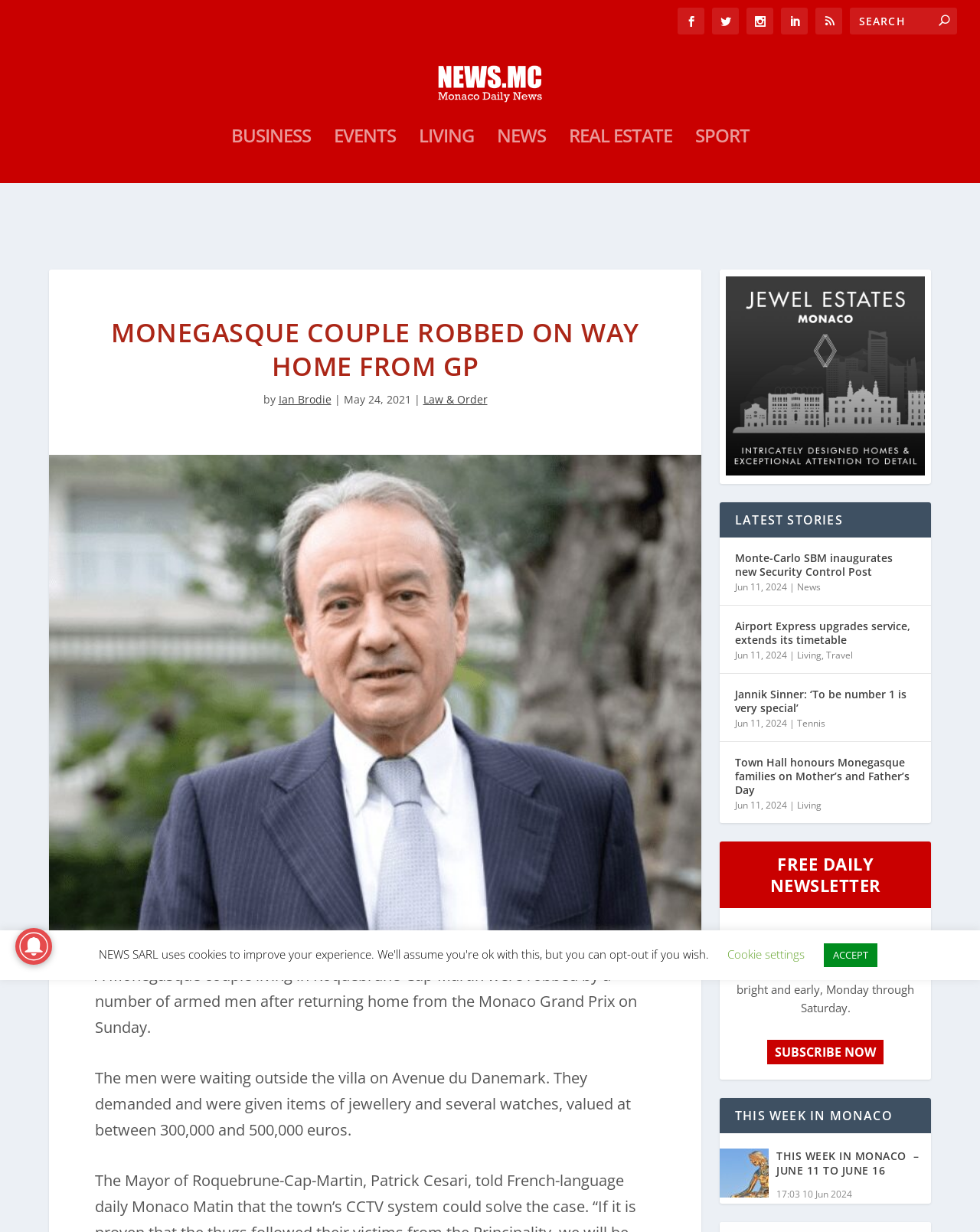Please provide the bounding box coordinates for the element that needs to be clicked to perform the following instruction: "View the image". The coordinates should be given as four float numbers between 0 and 1, i.e., [left, top, right, bottom].

[0.05, 0.321, 0.716, 0.708]